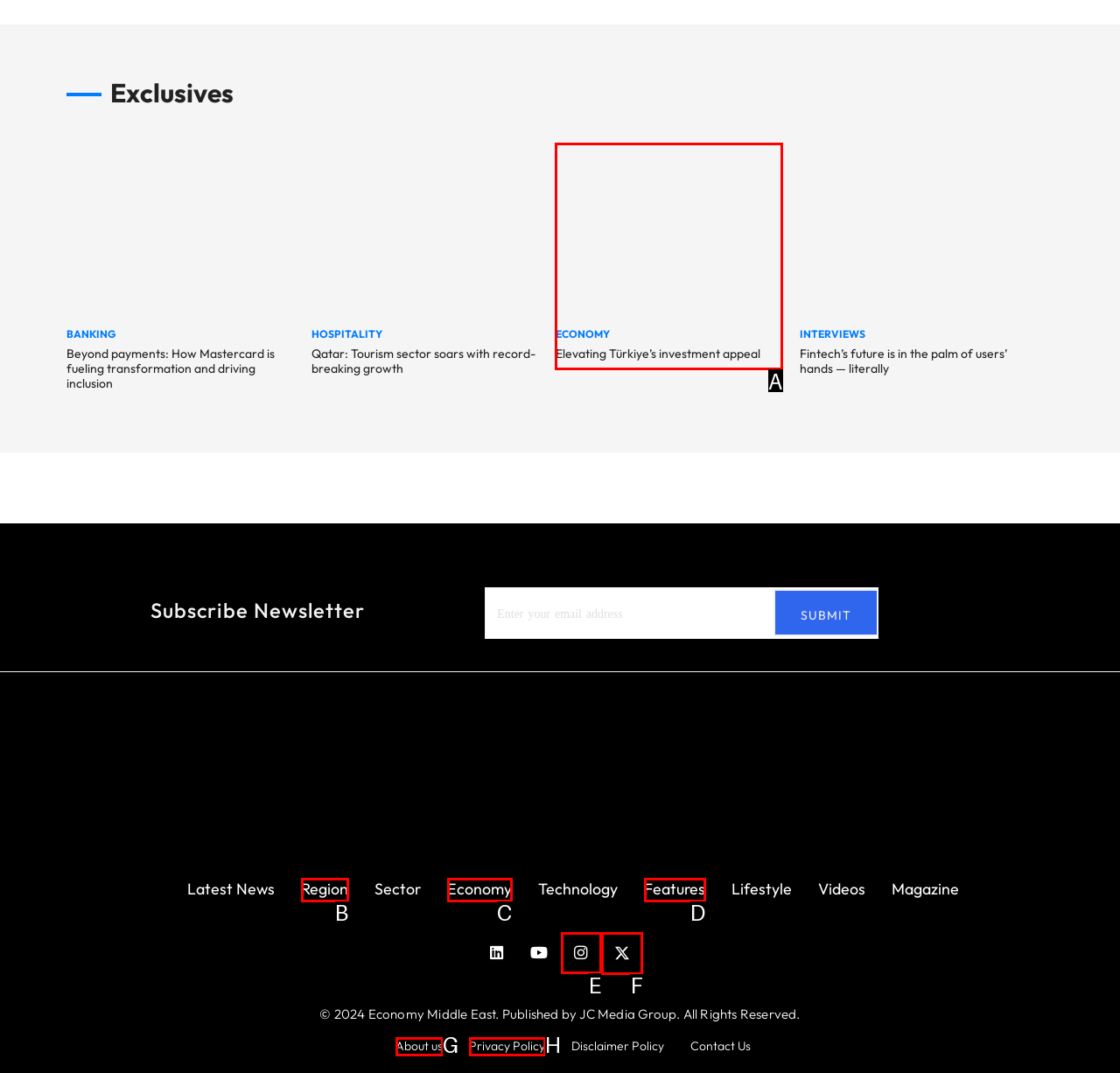Select the letter of the UI element that matches this task: Follow Economy Middle East on Twitter
Provide the answer as the letter of the correct choice.

F